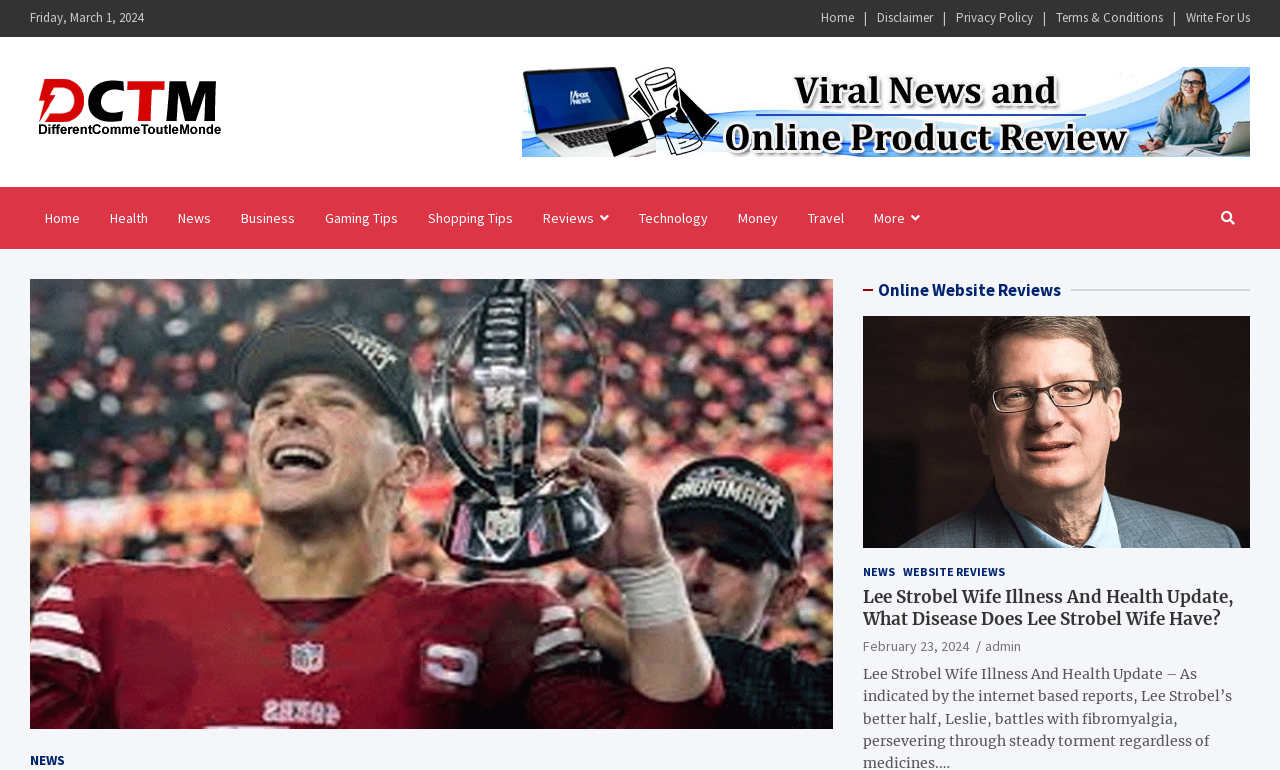Specify the bounding box coordinates for the region that must be clicked to perform the given instruction: "Check the website's disclaimer".

[0.685, 0.012, 0.729, 0.034]